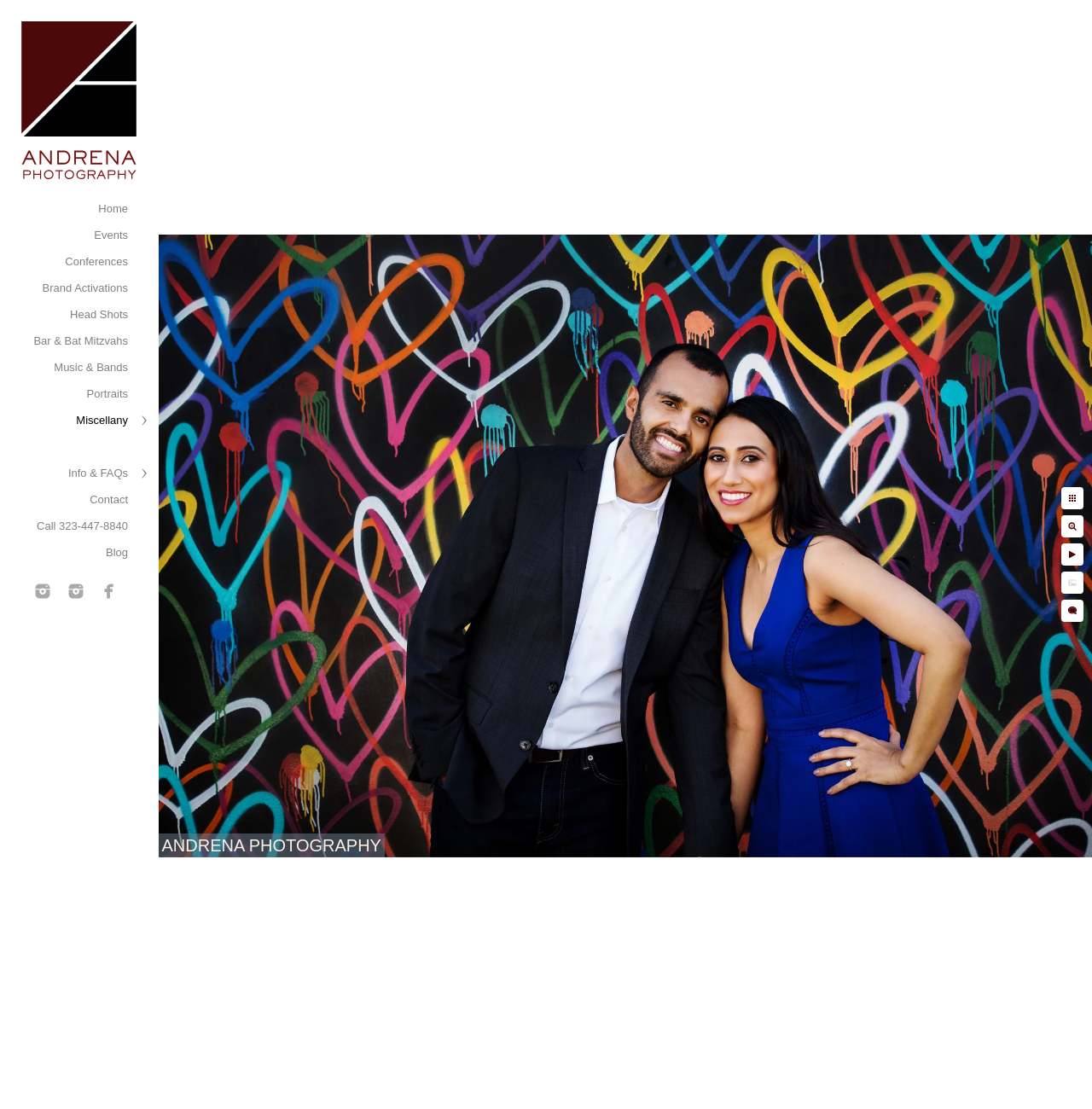How many types of photography services are offered?
Look at the image and provide a detailed response to the question.

There are 10 types of photography services offered, which can be found in the navigation menu, including Events, Conferences, Brand Activations, Head Shots, Bar & Bat Mitzvahs, Music & Bands, Portraits, Miscellany, and Blog.